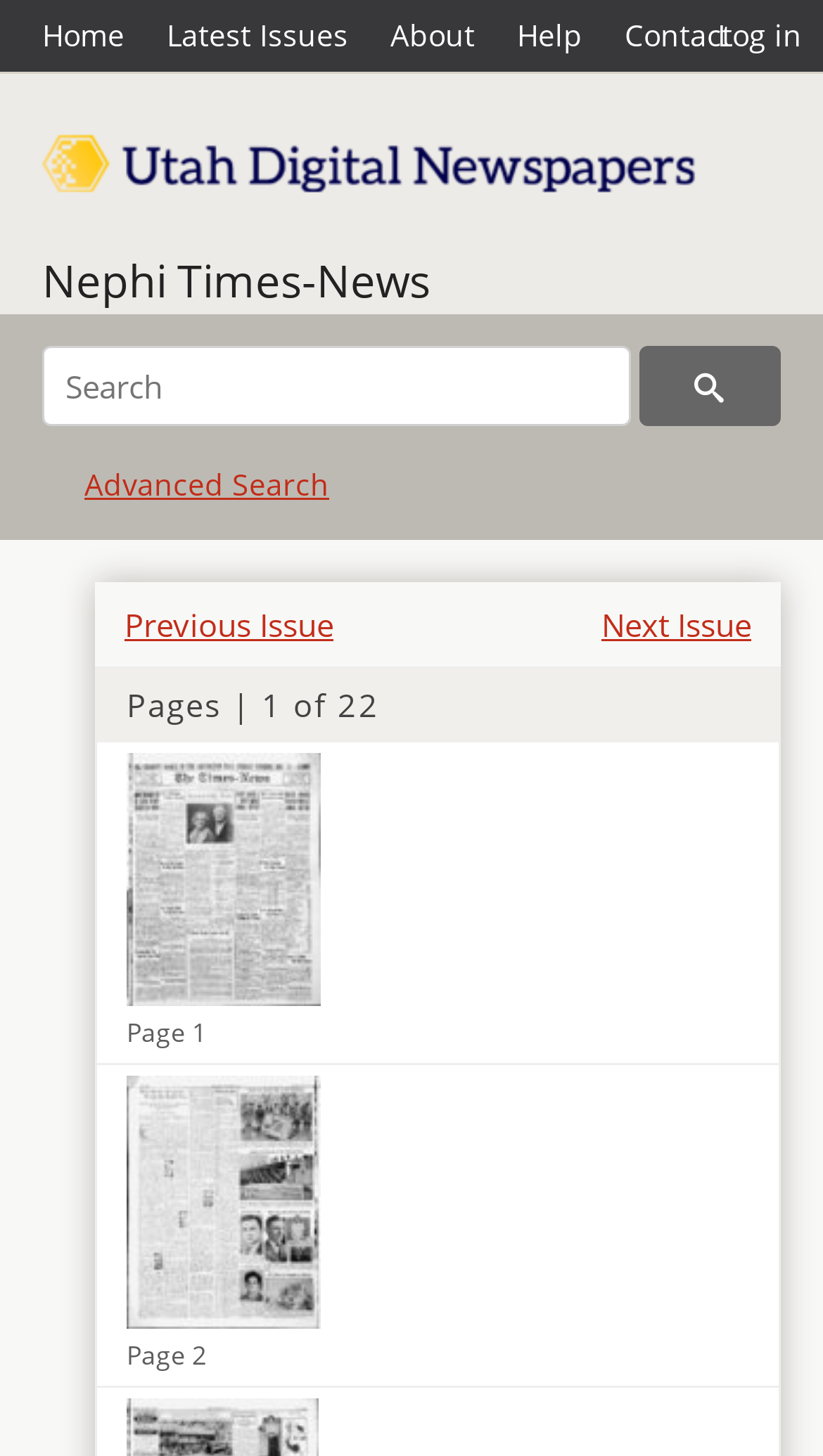Look at the image and give a detailed response to the following question: What is the function of the button with the icon?

I inferred the function of the button by looking at its position next to the 'Search within' textbox and the icon, which suggests that it is a search button.